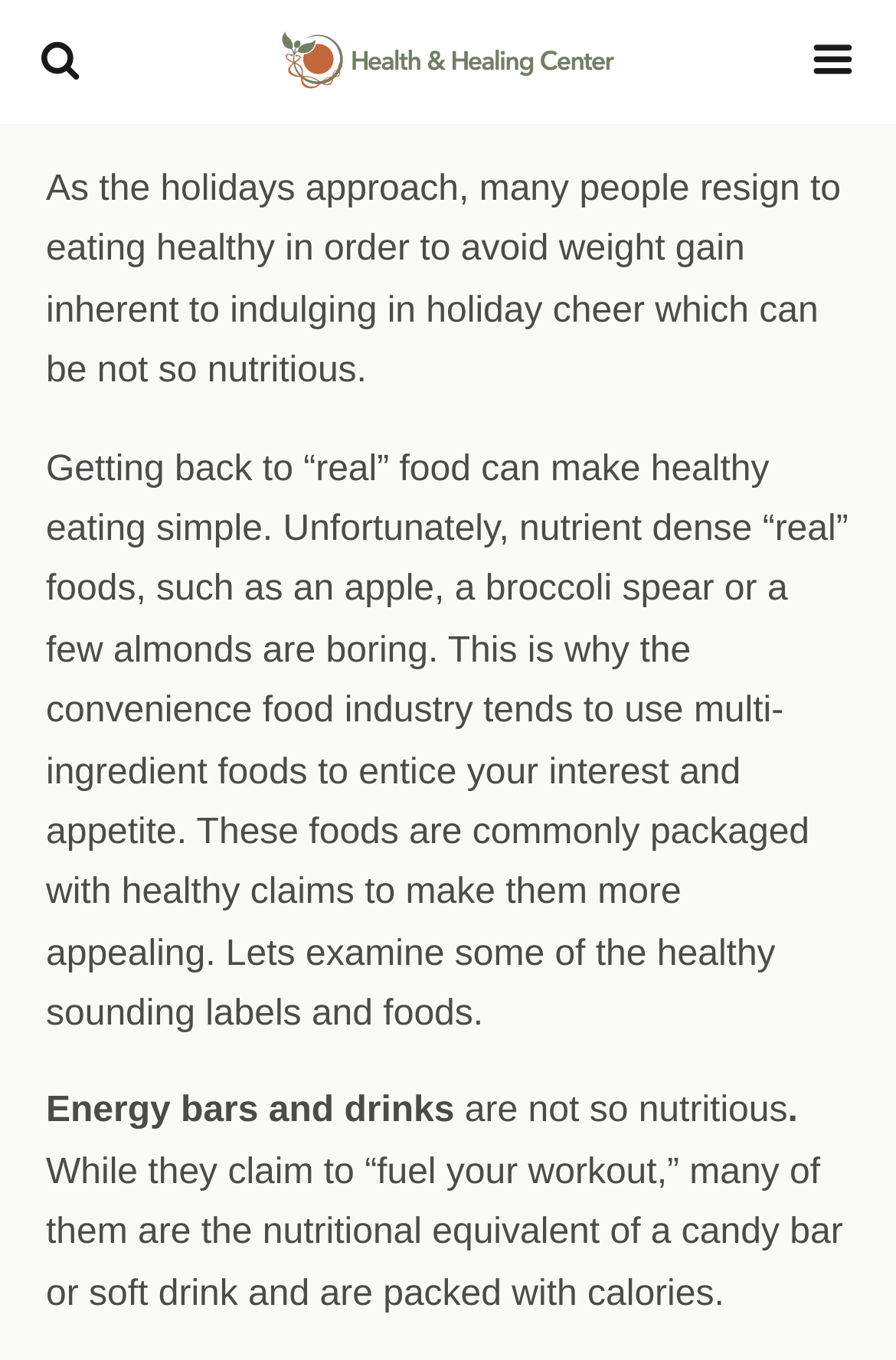Provide the bounding box coordinates of the HTML element this sentence describes: "alt="logo image"". The bounding box coordinates consist of four float numbers between 0 and 1, i.e., [left, top, right, bottom].

[0.16, 0.0, 0.84, 0.083]